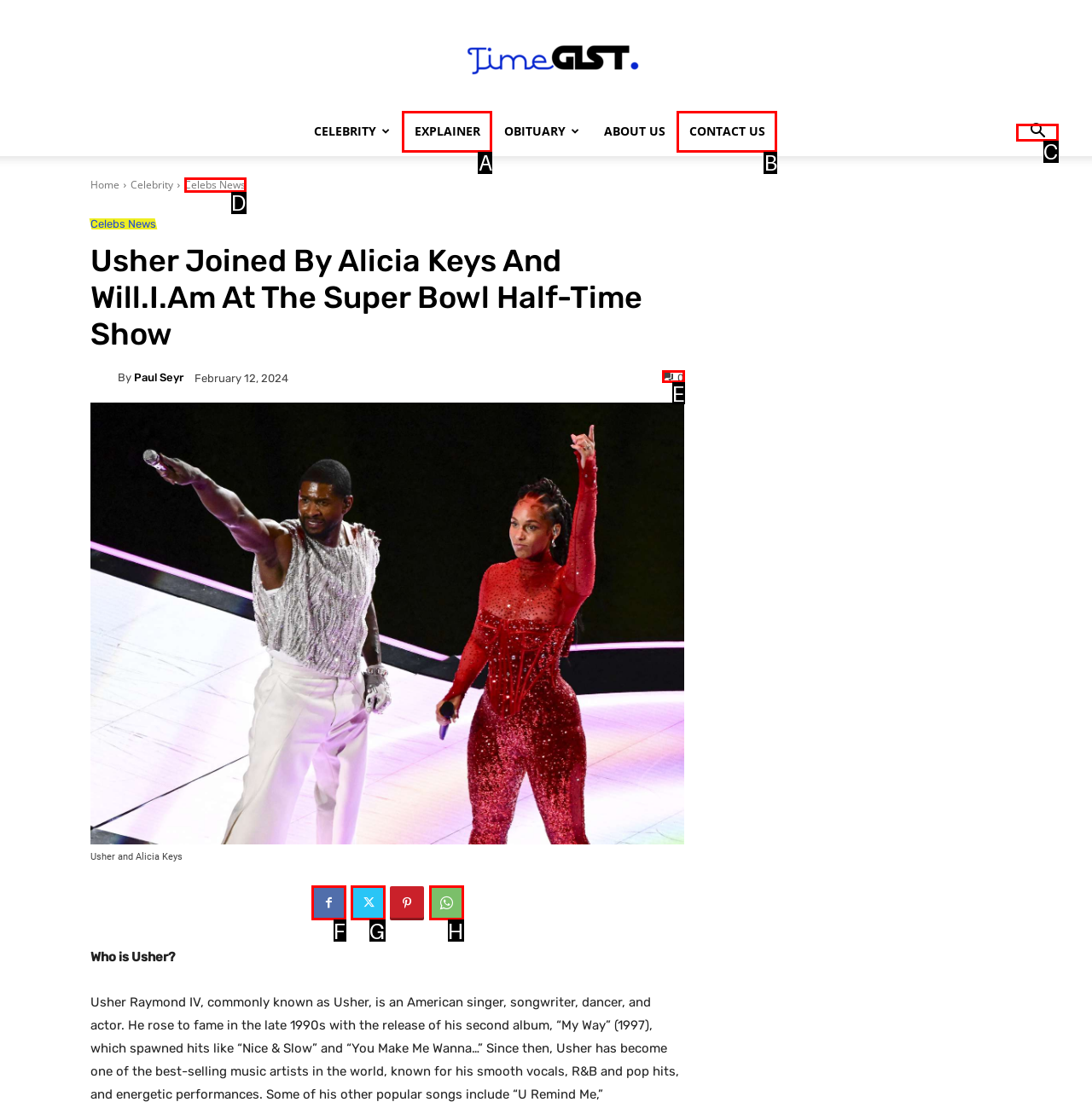Identify the HTML element that should be clicked to accomplish the task: Read the article about the new pollinators garden
Provide the option's letter from the given choices.

None